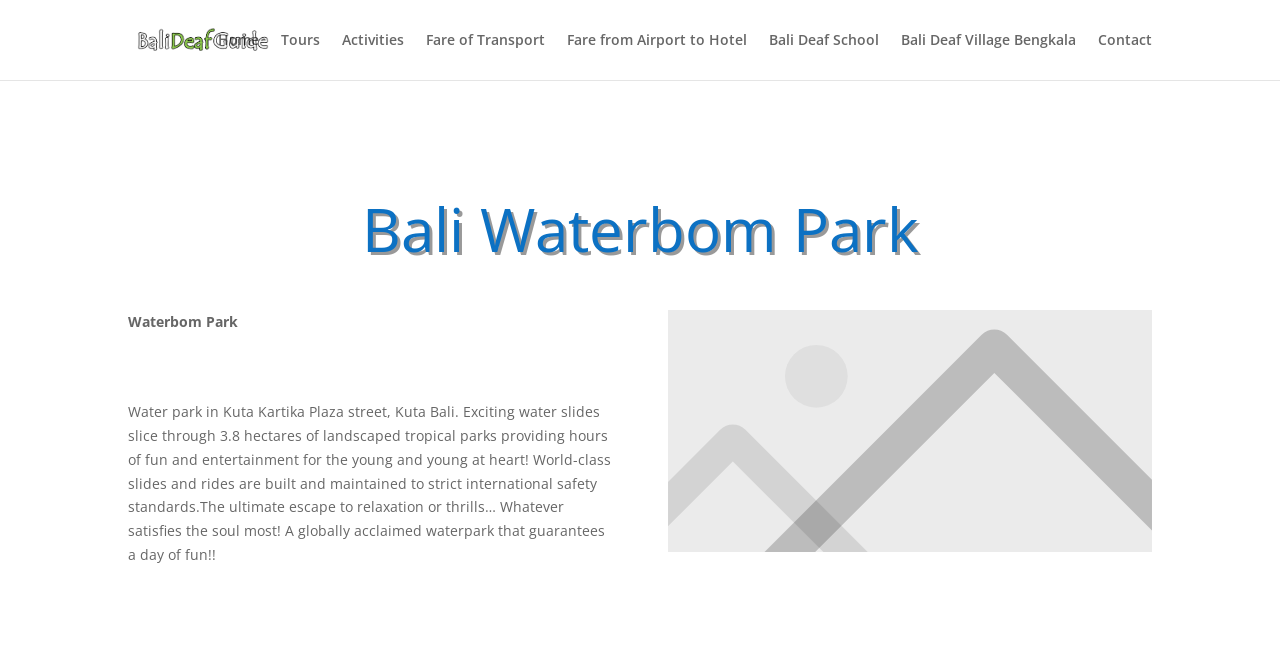Kindly provide the bounding box coordinates of the section you need to click on to fulfill the given instruction: "view tours".

[0.22, 0.051, 0.25, 0.124]